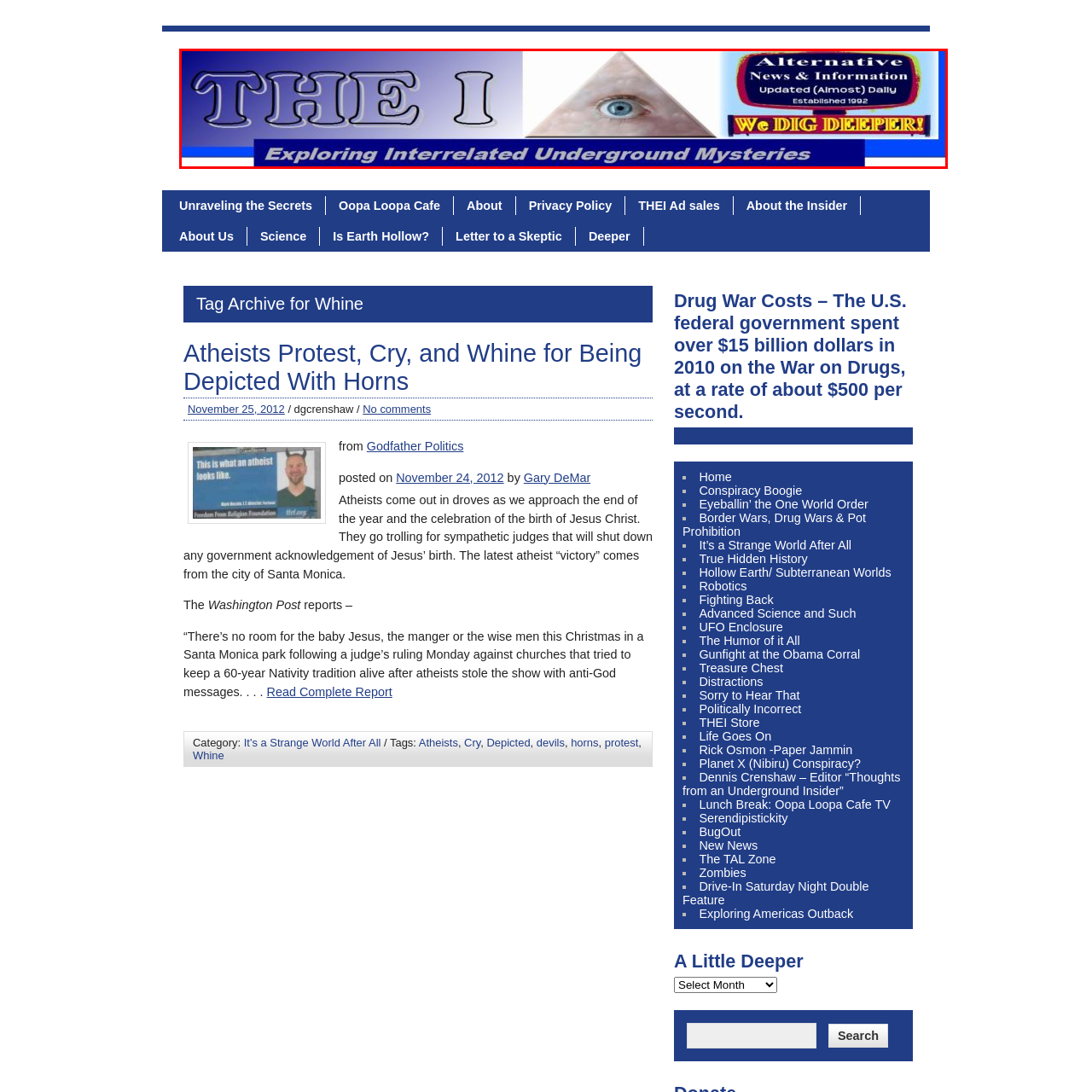What is the shape of the graphic accompanying the text?
Inspect the image enclosed within the red bounding box and provide a detailed answer to the question, using insights from the image.

The graphic accompanying the text is a pyramid with an eye because it is described as a striking graphic and is often associated with mystery and enlightenment.